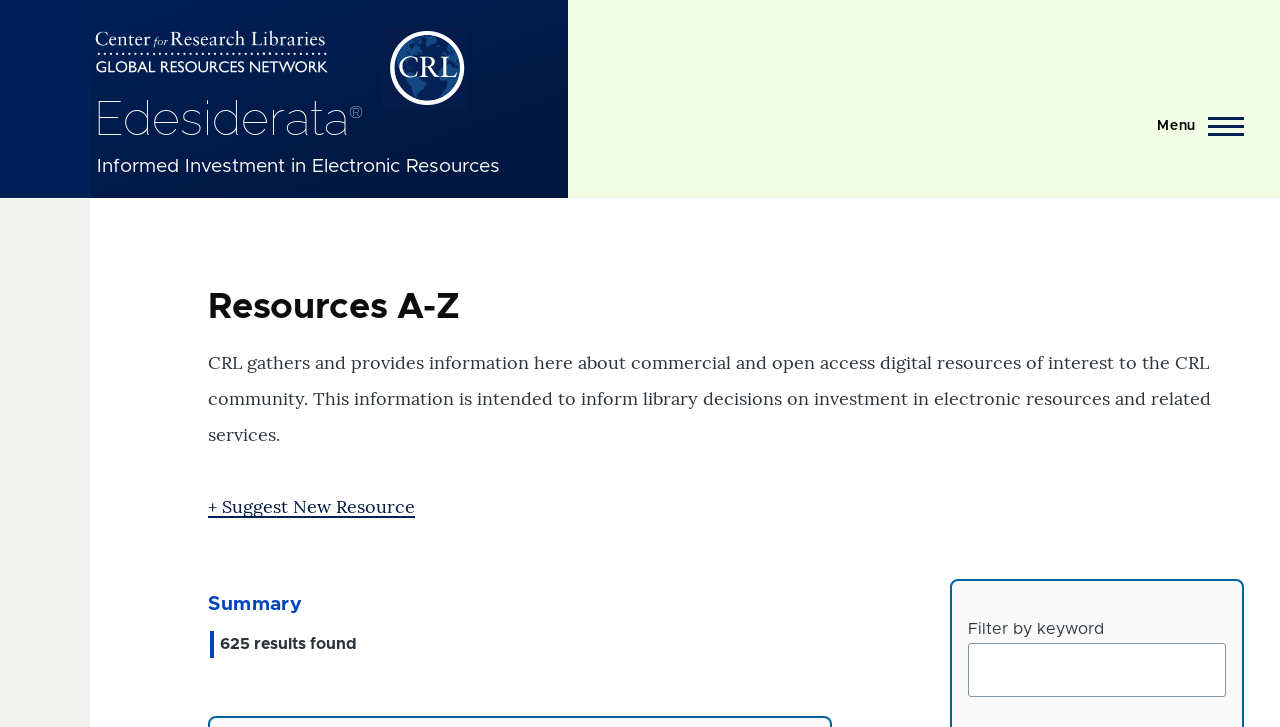Using the elements shown in the image, answer the question comprehensively: What can users do with the 'Filter by keyword' textbox?

The 'Filter by keyword' textbox allows users to input keywords to search for specific resources, narrowing down the results based on their search criteria.